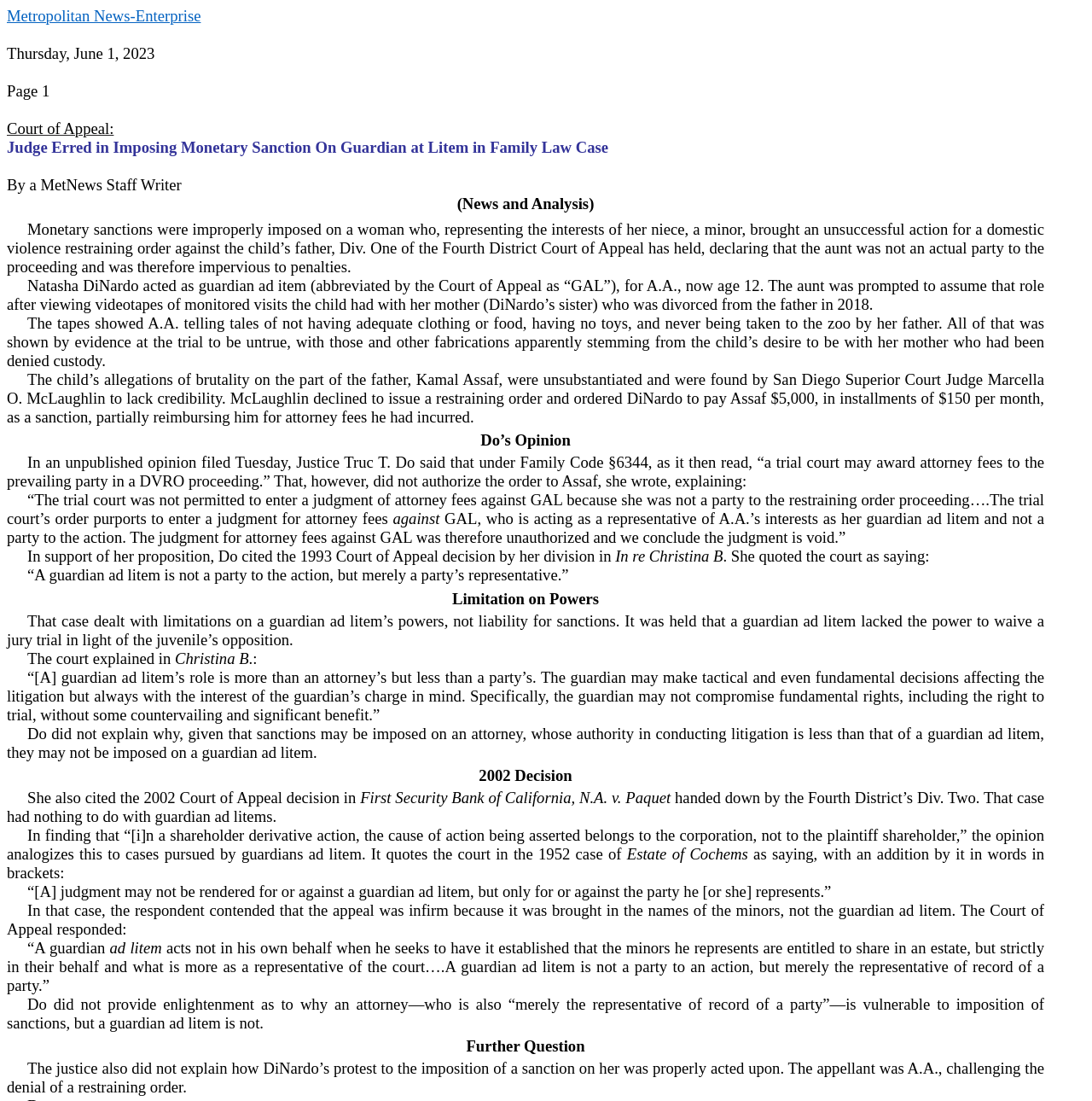Use a single word or phrase to answer this question: 
What is the amount of sanction ordered by the trial court?

$5,000